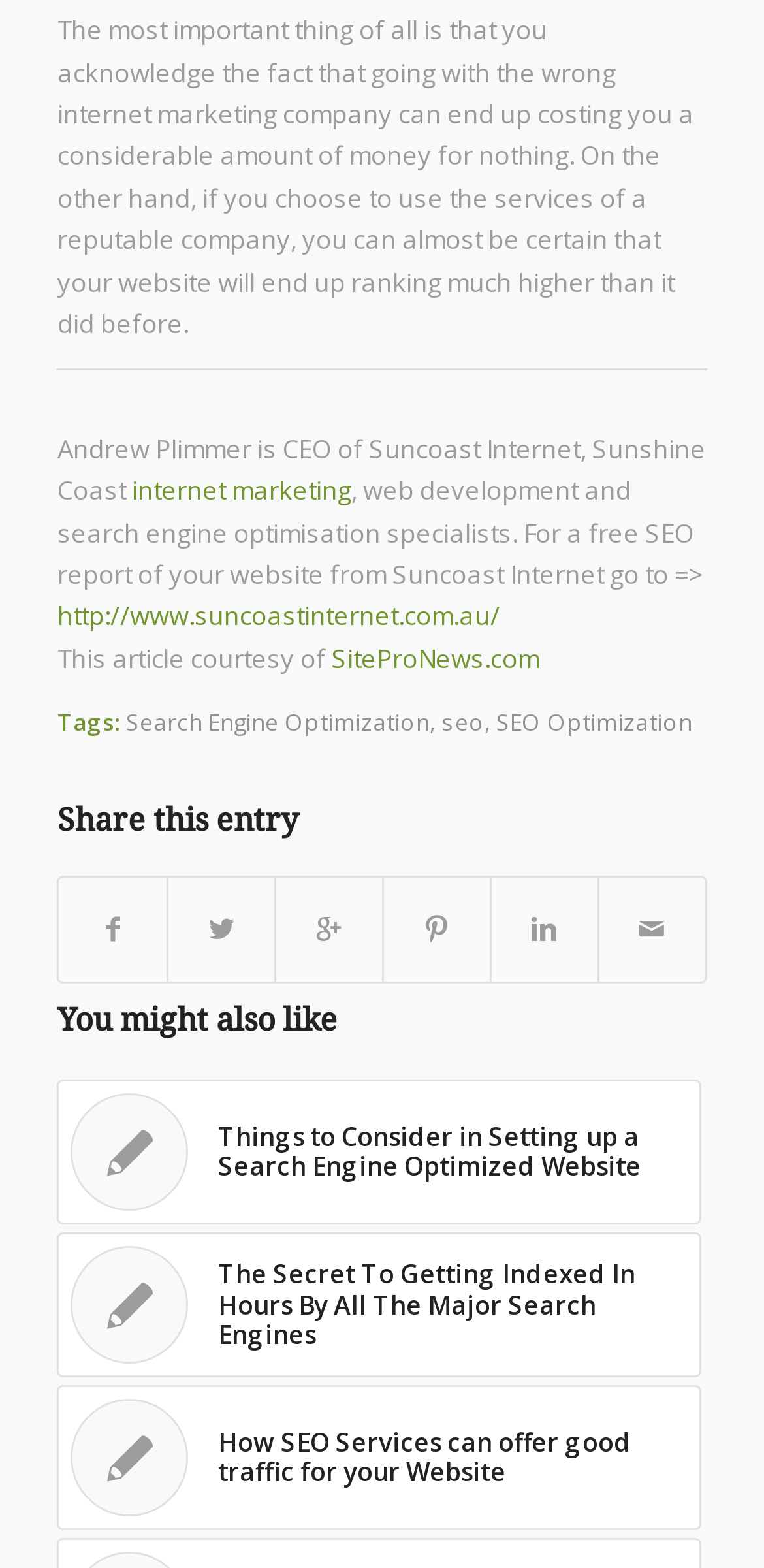What is the topic of the article?
Provide a thorough and detailed answer to the question.

The topic of the article can be inferred from the content, which discusses the importance of choosing a reputable internet marketing company and provides a link to get a free SEO report of a website.